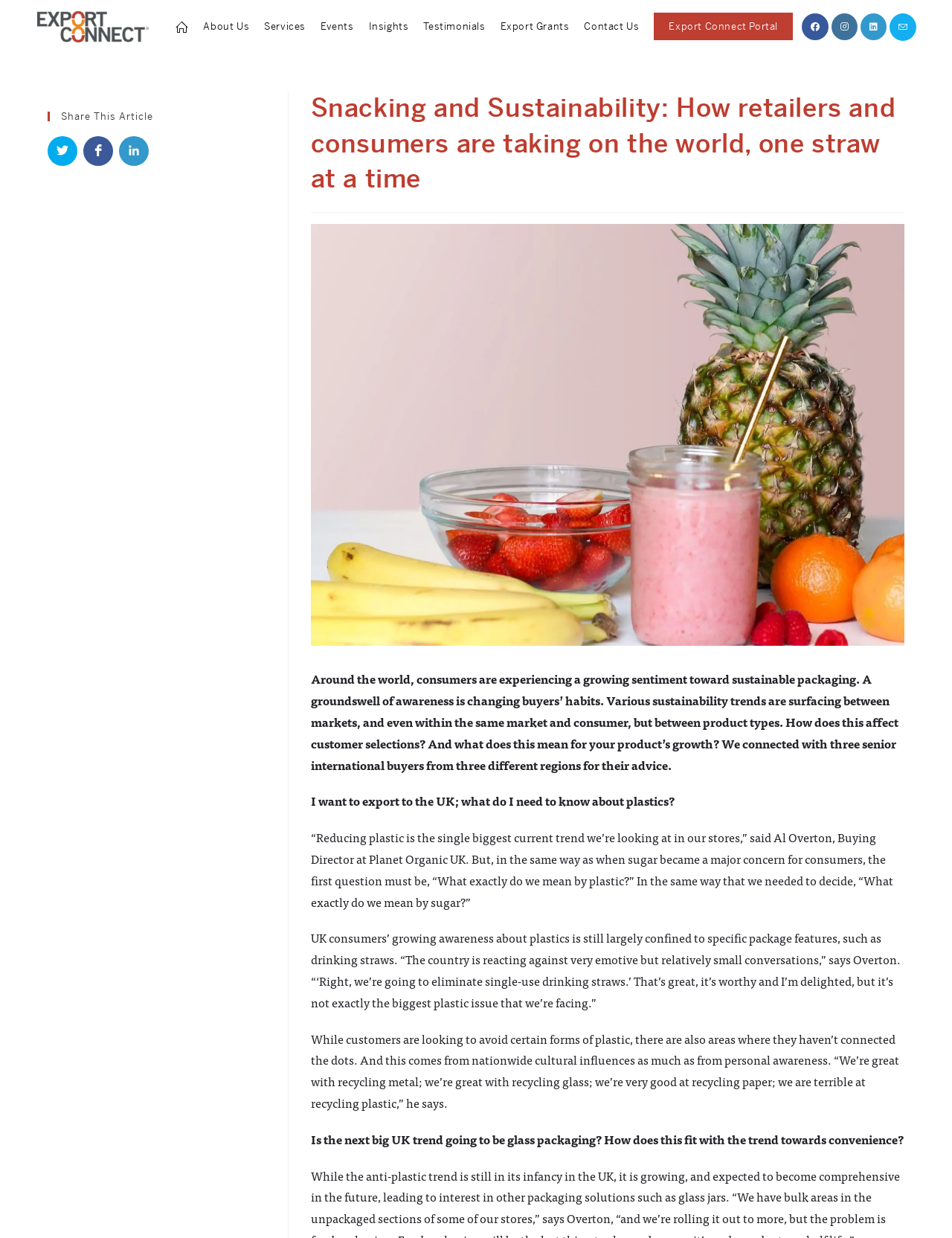Kindly determine the bounding box coordinates for the area that needs to be clicked to execute this instruction: "Read about the company's services".

[0.27, 0.0, 0.329, 0.043]